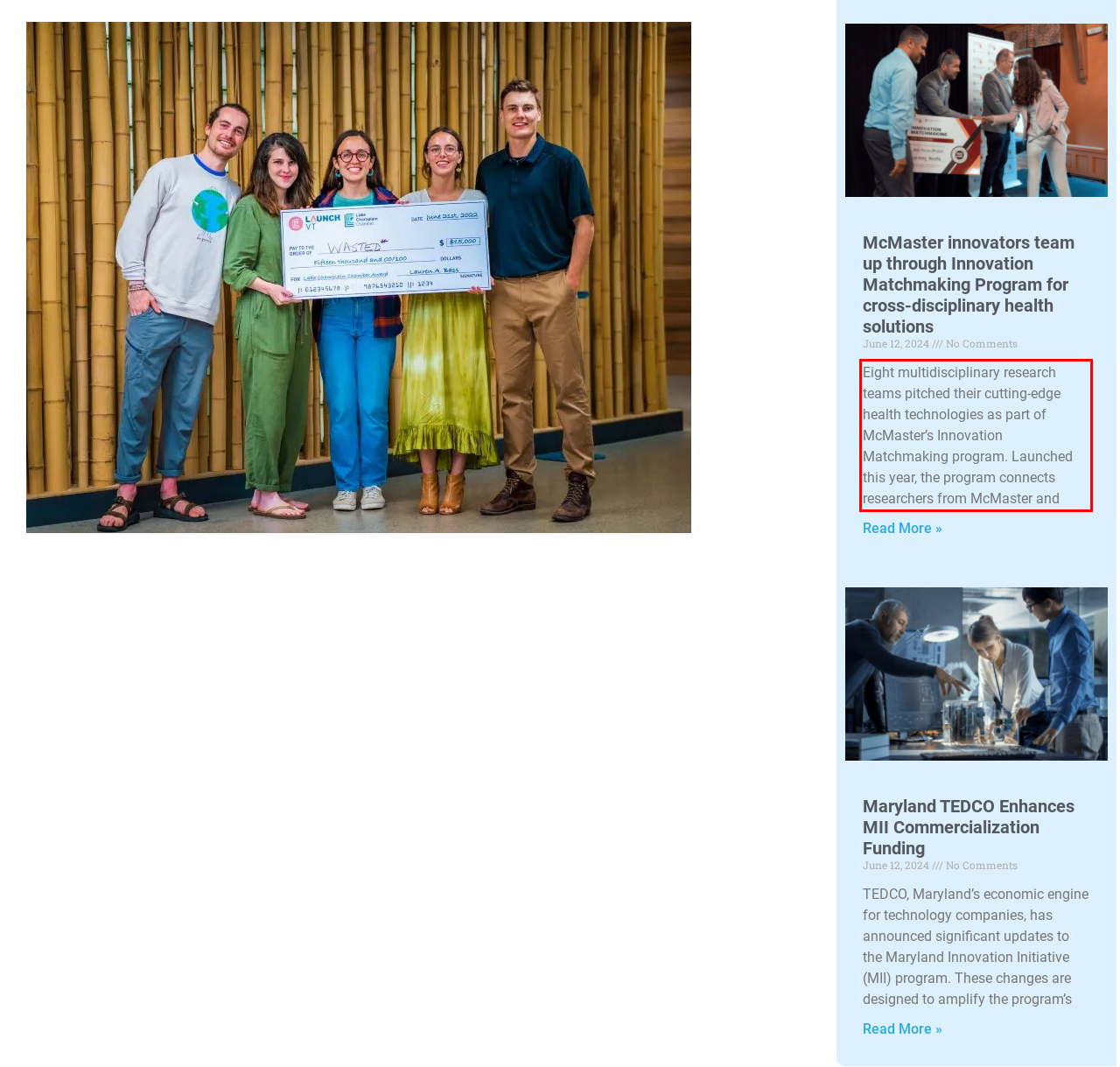You have a screenshot of a webpage with a red bounding box. Use OCR to generate the text contained within this red rectangle.

Eight multidisciplinary research teams pitched their cutting-edge health technologies as part of McMaster’s Innovation Matchmaking program. Launched this year, the program connects researchers from McMaster and